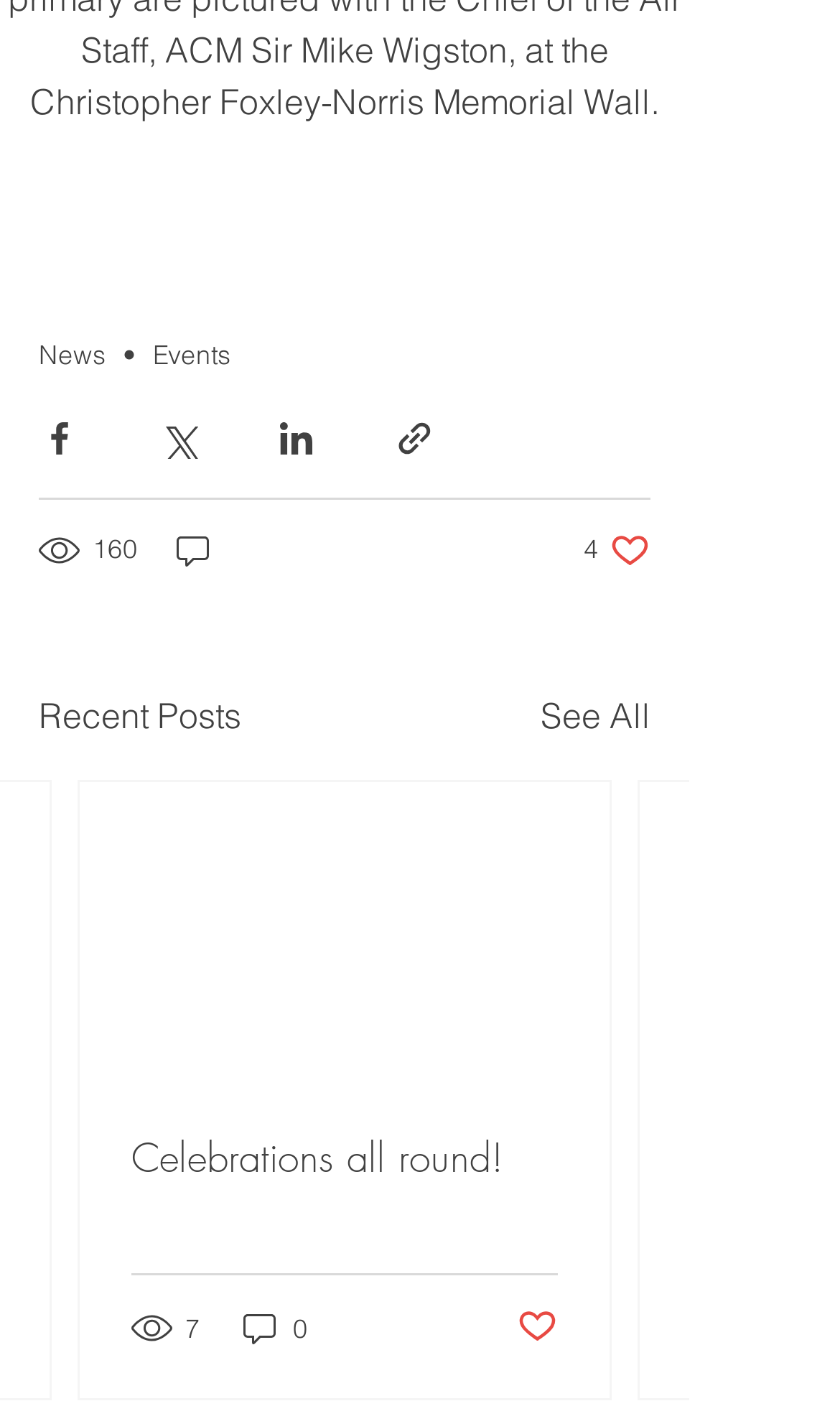Pinpoint the bounding box coordinates for the area that should be clicked to perform the following instruction: "Click on Celebrations all round!".

[0.156, 0.808, 0.664, 0.844]